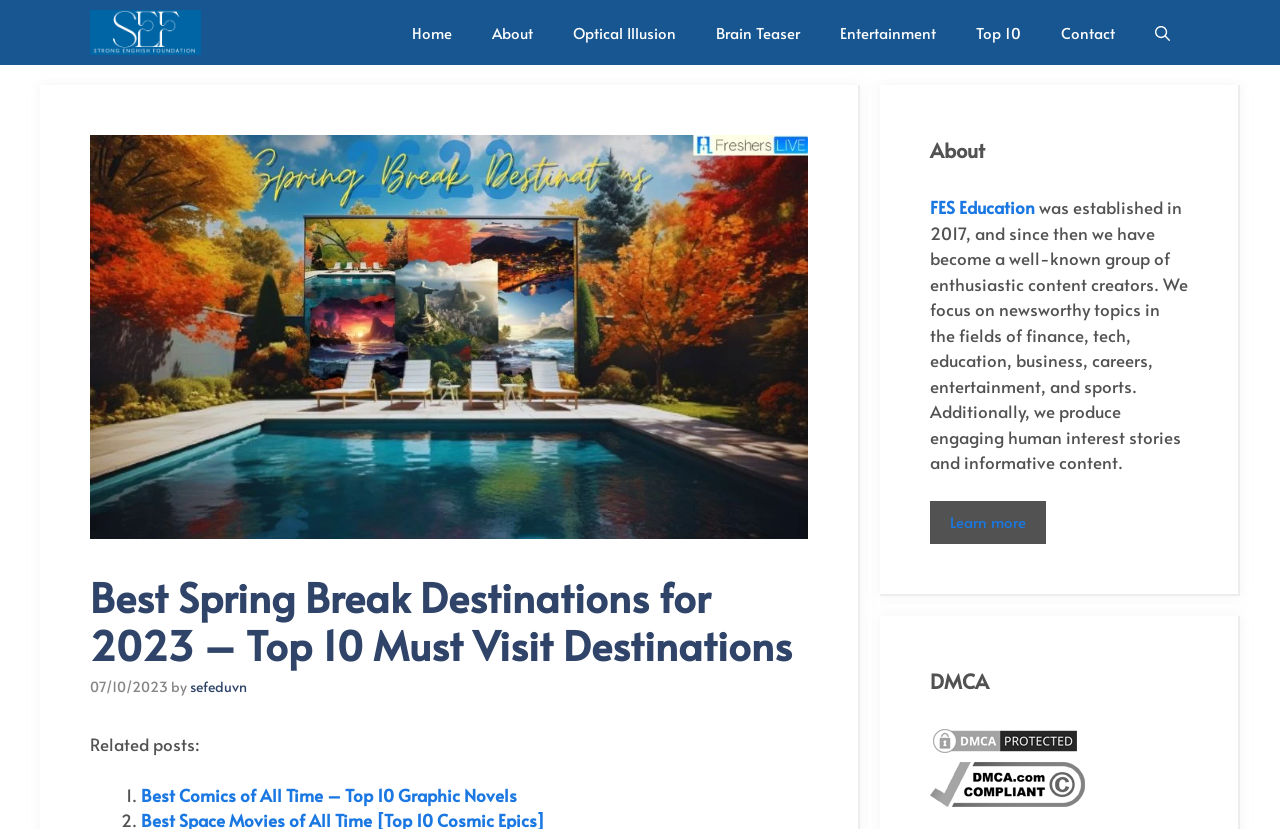Can you identify the bounding box coordinates of the clickable region needed to carry out this instruction: 'Search for something'? The coordinates should be four float numbers within the range of 0 to 1, stated as [left, top, right, bottom].

[0.887, 0.0, 0.93, 0.078]